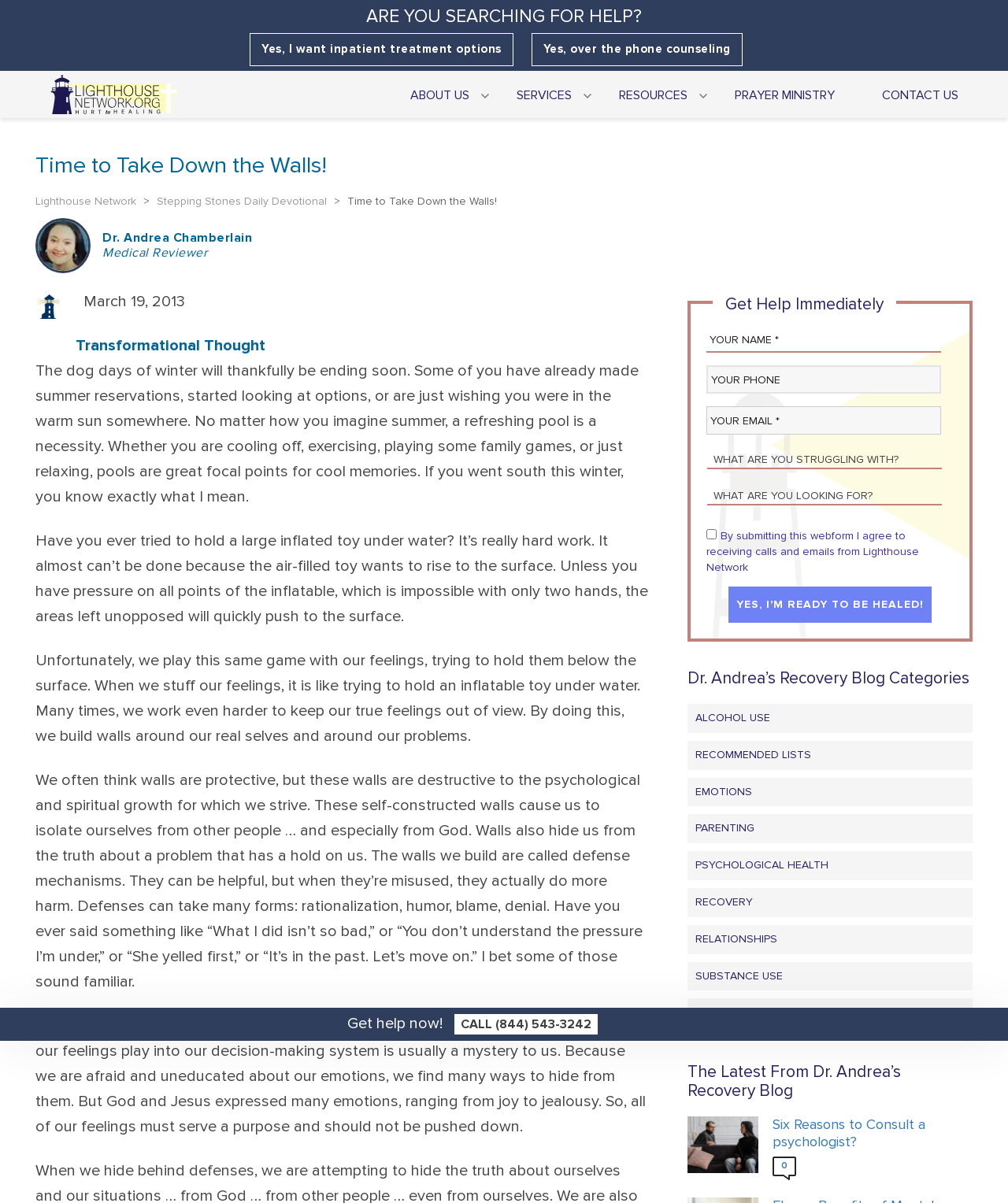Please respond to the question using a single word or phrase:
What is the purpose of the walls mentioned in the article?

Destructive to psychological and spiritual growth